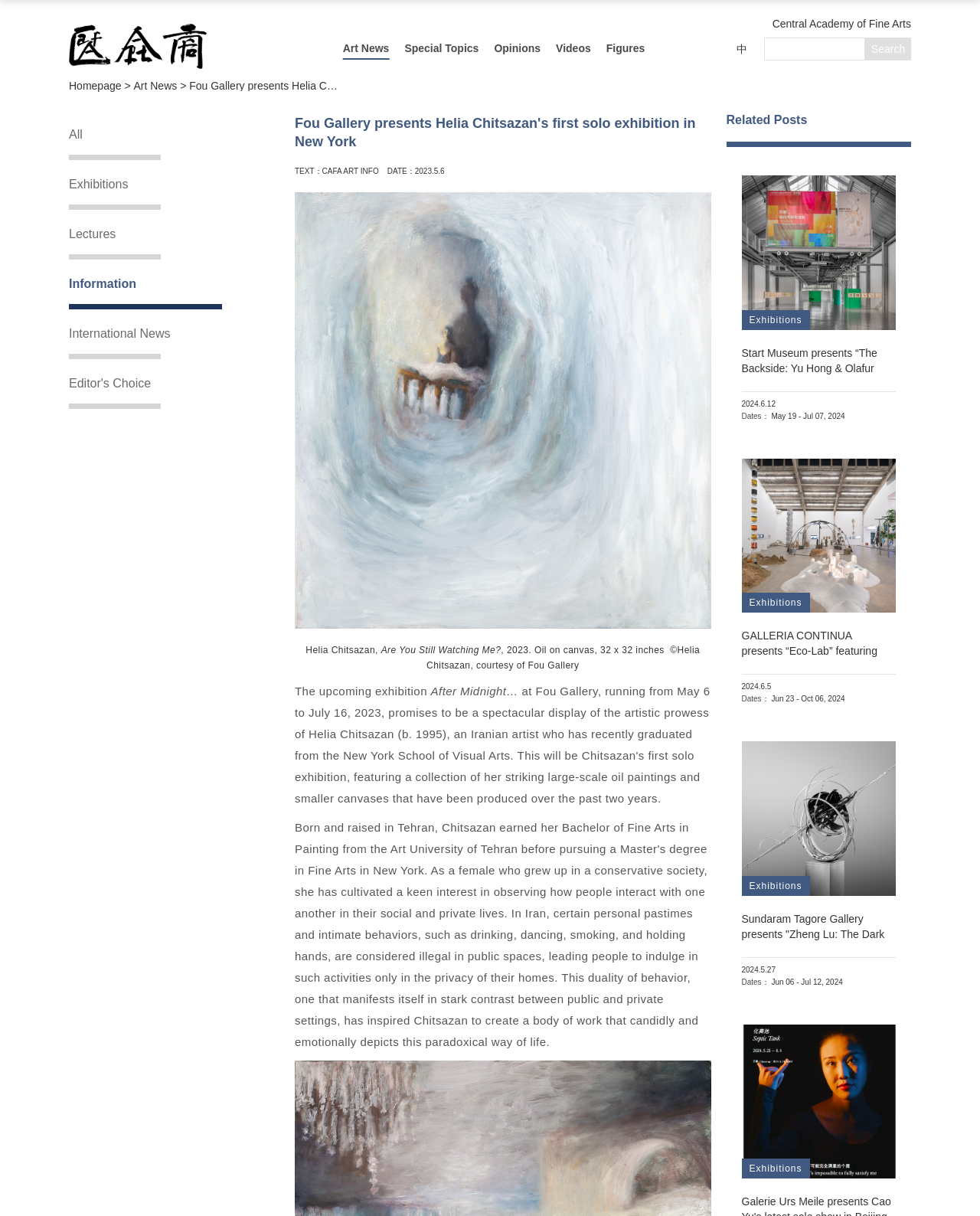Extract the bounding box of the UI element described as: "Art News >".

[0.136, 0.066, 0.193, 0.075]